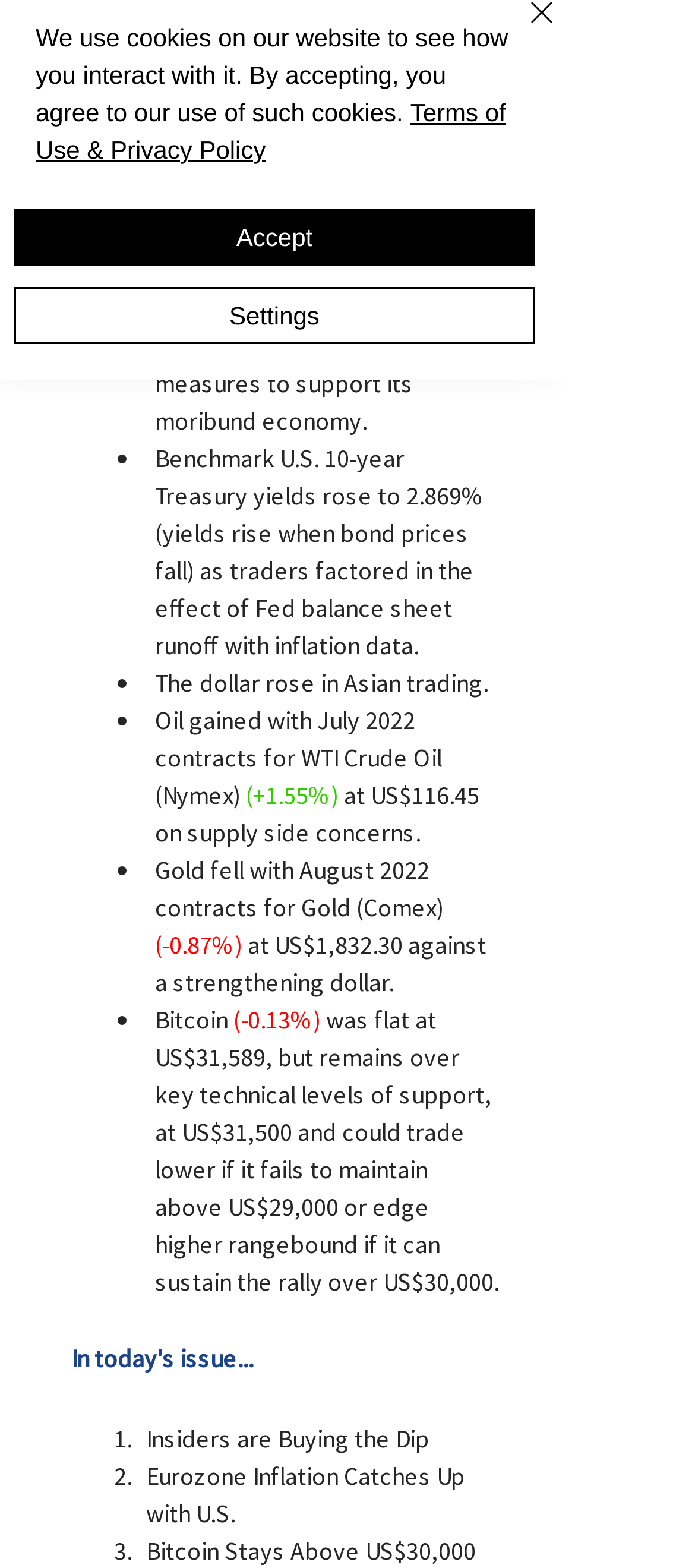Identify and provide the bounding box for the element described by: "Accept".

[0.021, 0.133, 0.769, 0.169]